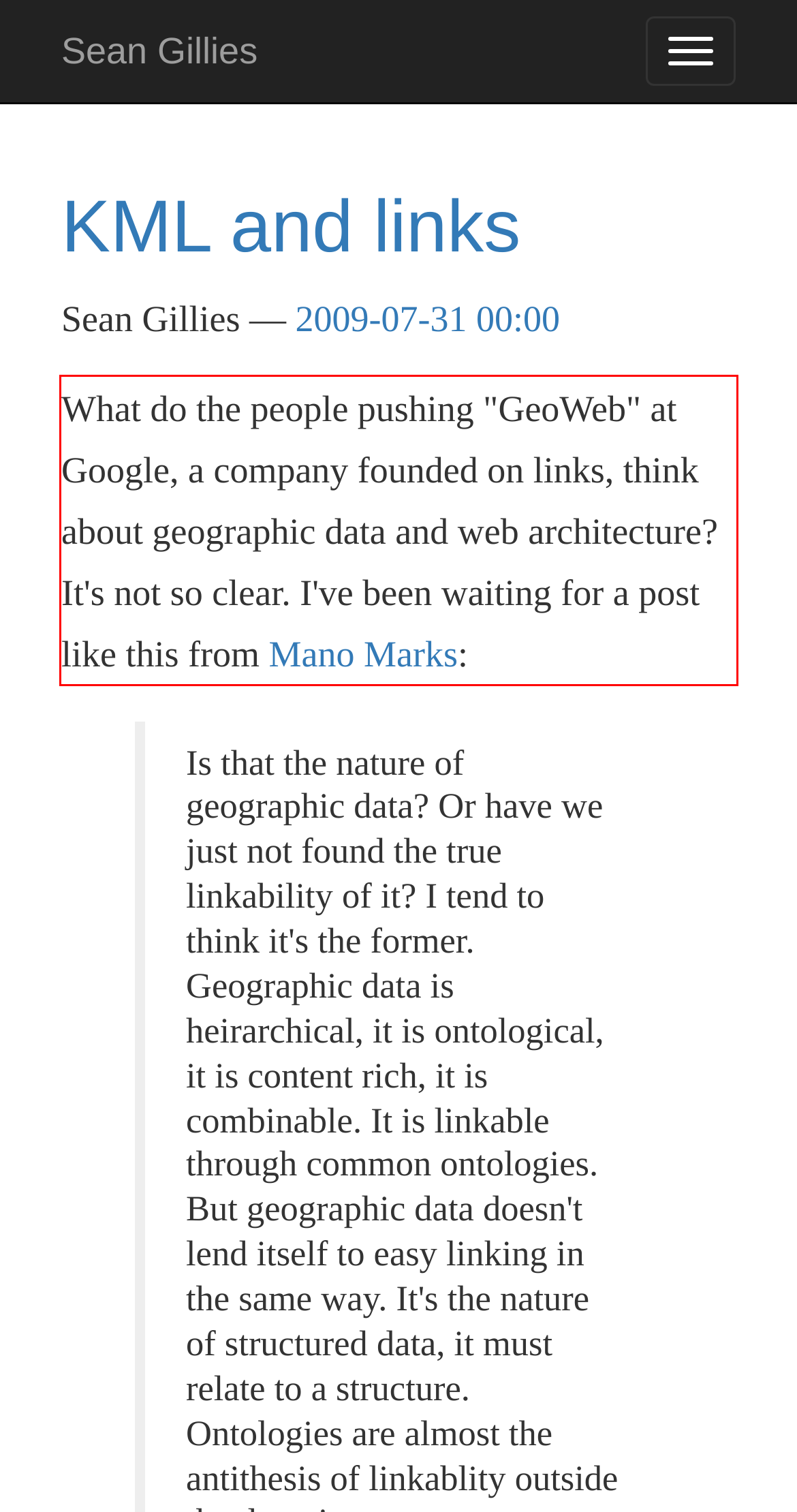Examine the webpage screenshot and use OCR to recognize and output the text within the red bounding box.

What do the people pushing "GeoWeb" at Google, a company founded on links, think about geographic data and web architecture? It's not so clear. I've been waiting for a post like this from Mano Marks: